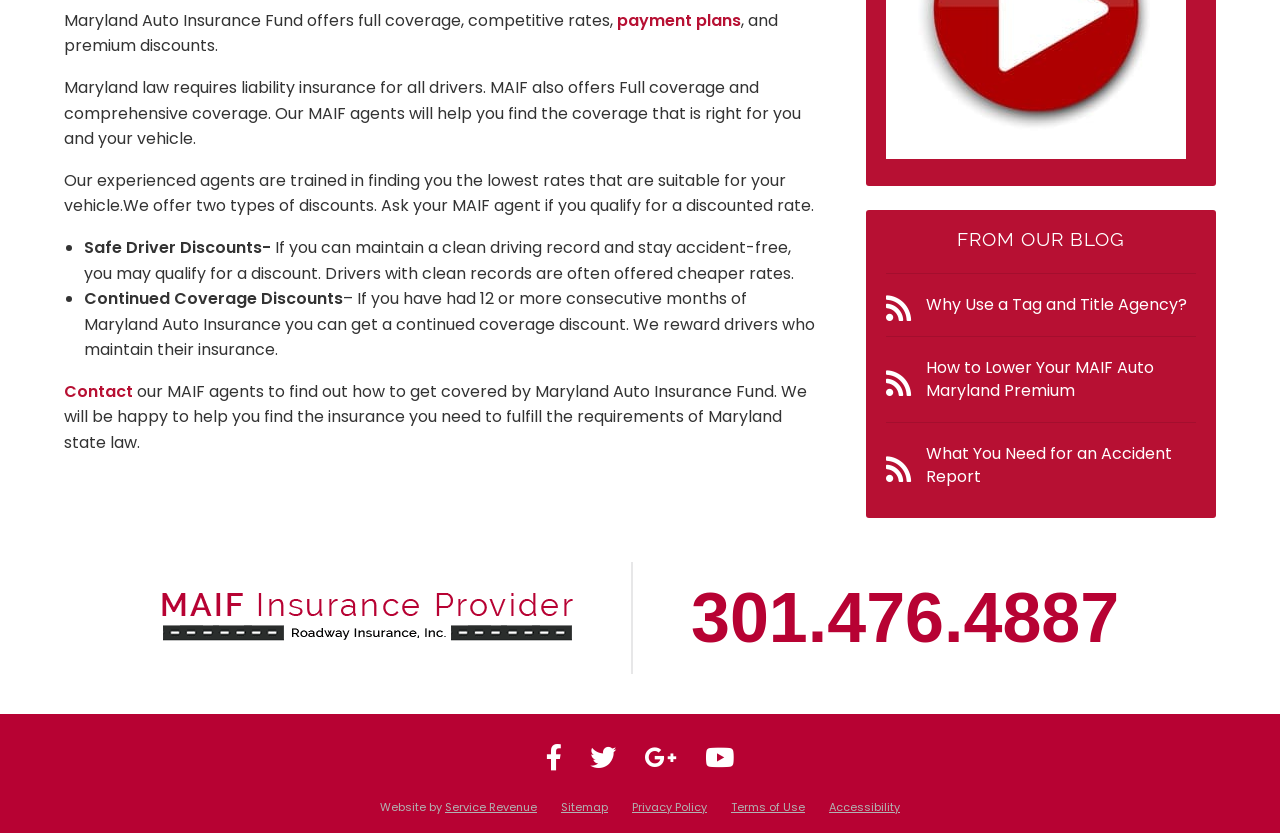Identify the bounding box coordinates for the UI element mentioned here: "kidvolt's Website". Provide the coordinates as four float values between 0 and 1, i.e., [left, top, right, bottom].

None